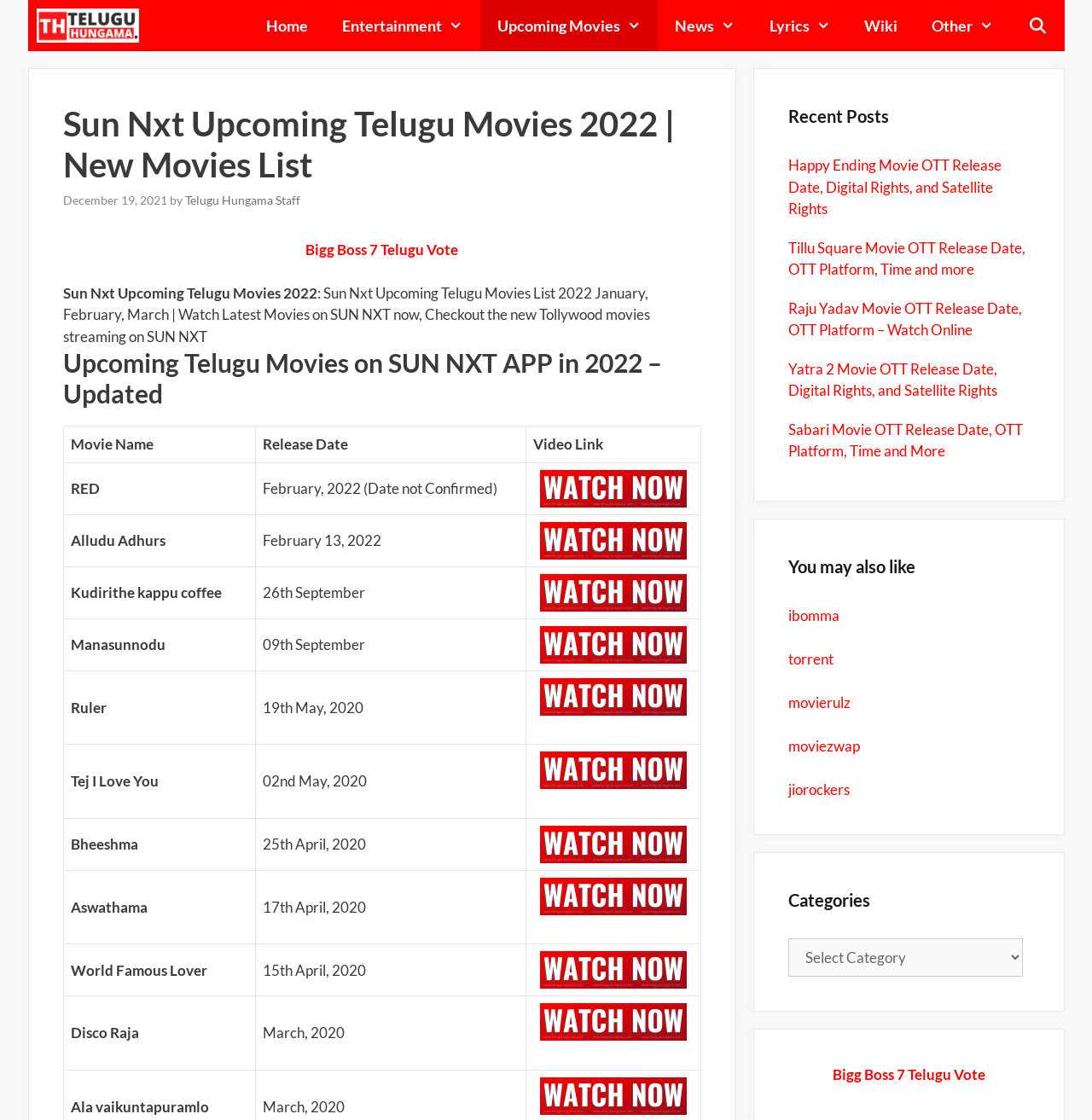Determine the bounding box coordinates of the clickable element to achieve the following action: 'Click on WATCH NOW On Sun NXT for Alludu Adhurs'. Provide the coordinates as four float values between 0 and 1, formatted as [left, top, right, bottom].

[0.488, 0.466, 0.635, 0.5]